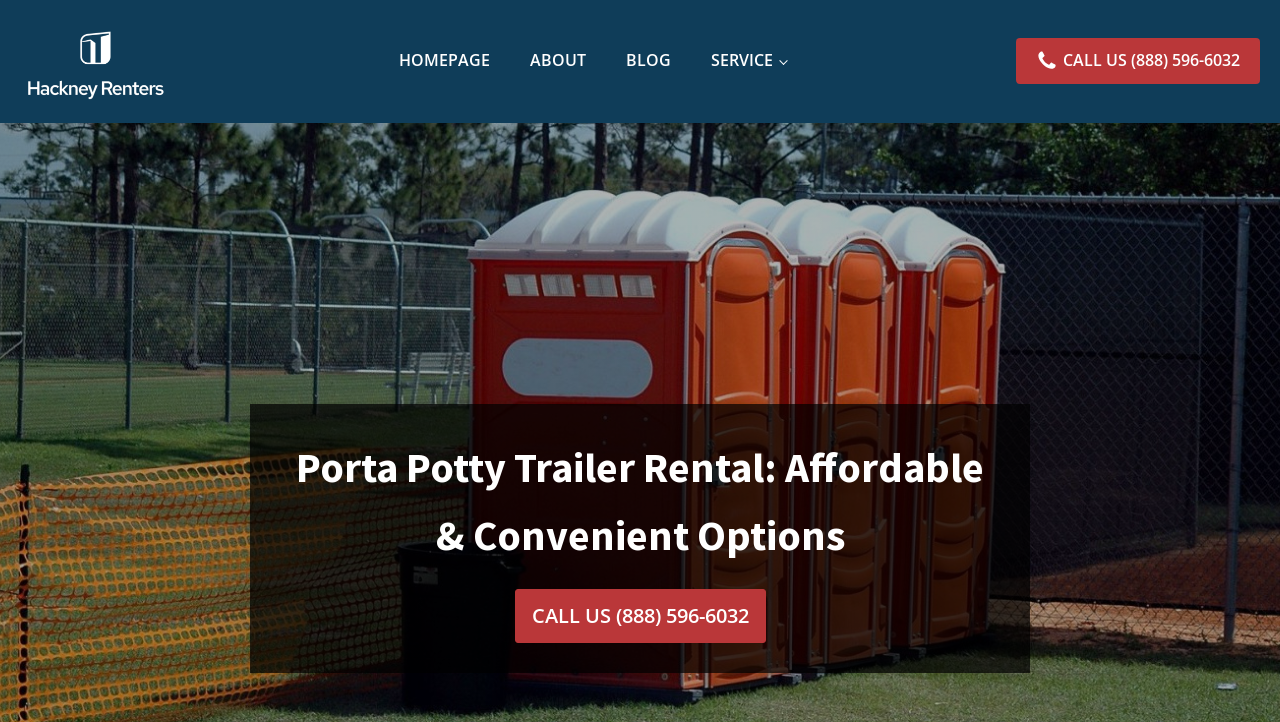Please reply to the following question with a single word or a short phrase:
What is the name of the company?

Hackney Renters